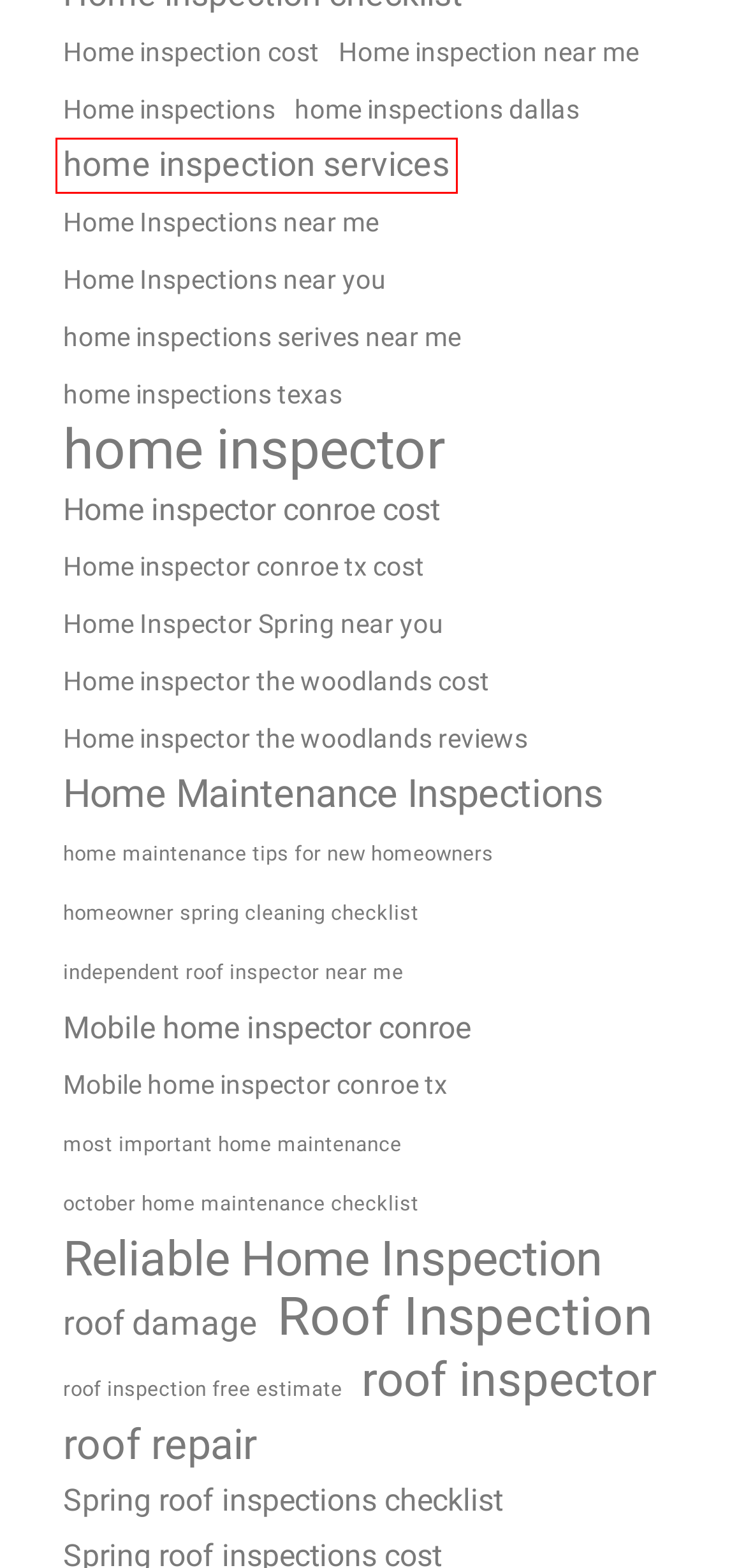You are given a screenshot of a webpage with a red bounding box around an element. Choose the most fitting webpage description for the page that appears after clicking the element within the red bounding box. Here are the candidates:
A. homeowner spring cleaning checklist - 3d Home Inspector - Home Inspections
B. Home inspector the woodlands cost - 3d Home Inspector - Home Inspections
C. home inspection services - 3d Home Inspector - Home Inspections
D. Home inspection near me - 3d Home Inspector - Home Inspections
E. Home Inspector Spring near you - 3d Home Inspector - Home Inspections
F. home inspections serives near me - 3d Home Inspector - Home Inspections
G. Home inspector conroe cost - 3d Home Inspector - Home Inspections
H. Home Inspections near me - 3d Home Inspector - Home Inspections

C